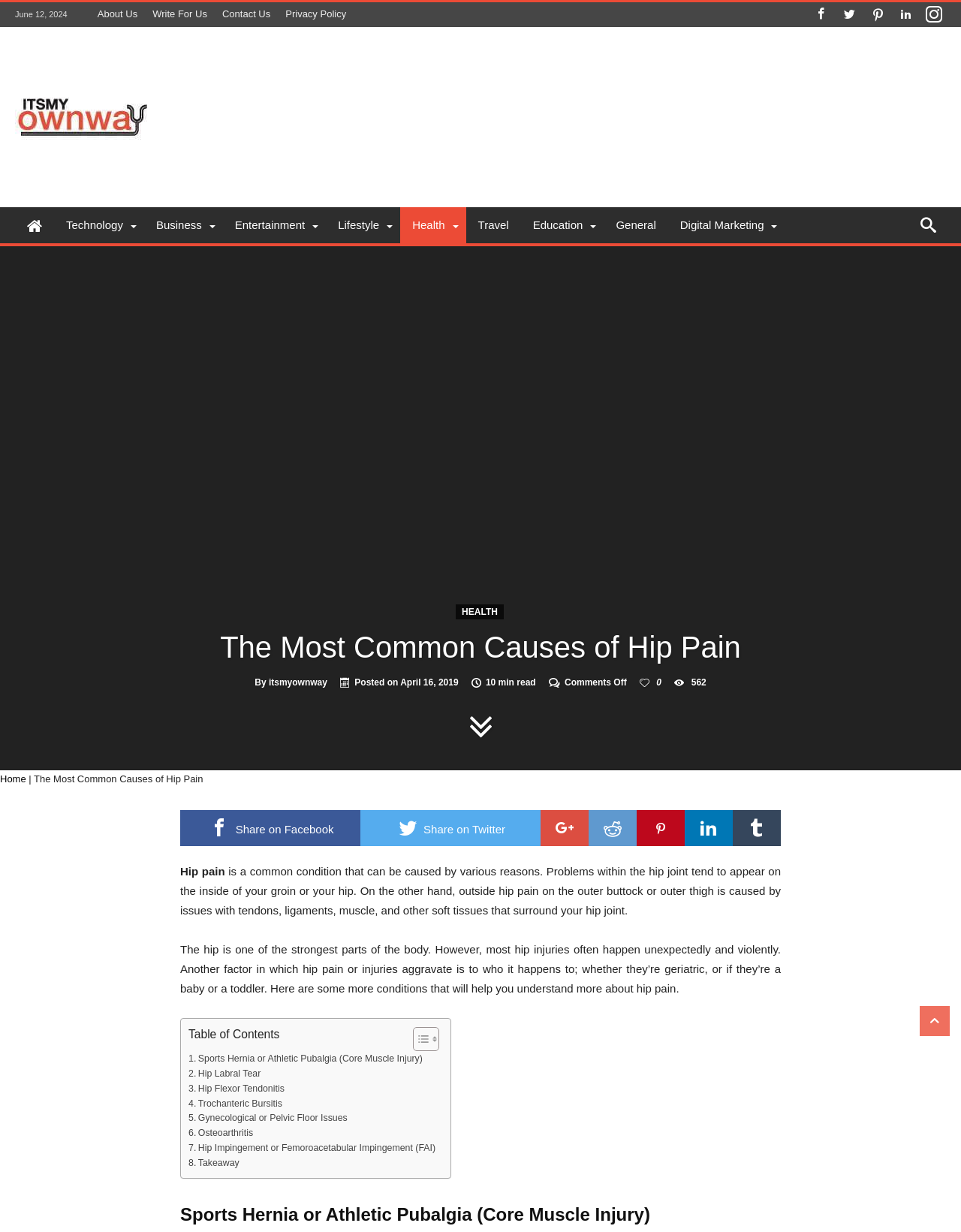Offer a meticulous description of the webpage's structure and content.

This webpage is about ItsMyOwnWay, a platform that allows people to share their experiences, thoughts, and ideas with a large and passionate audience worldwide. 

At the top of the page, there is a navigation bar with links to "About Us", "Write For Us", "Contact Us", and "Privacy Policy". On the right side of the navigation bar, there are social media icons for Facebook, Twitter, and other platforms. 

Below the navigation bar, there is a heading "Itsmyownway" with a logo image. Next to the logo, there is a search bar. 

The main content of the page is an article titled "The Most Common Causes of Hip Pain". The article has a brief introduction, followed by a table of contents that lists various conditions related to hip pain, such as Sports Hernia, Hip Labral Tear, and Osteoarthritis. 

The article is divided into sections, each discussing a specific condition. The text is accompanied by social media sharing links and a "Comments Off" button. 

On the right side of the article, there is a sidebar with links to other categories, such as Technology, Business, Entertainment, and Health. 

At the bottom of the page, there is a "Go Top" button that allows users to scroll back to the top of the page.